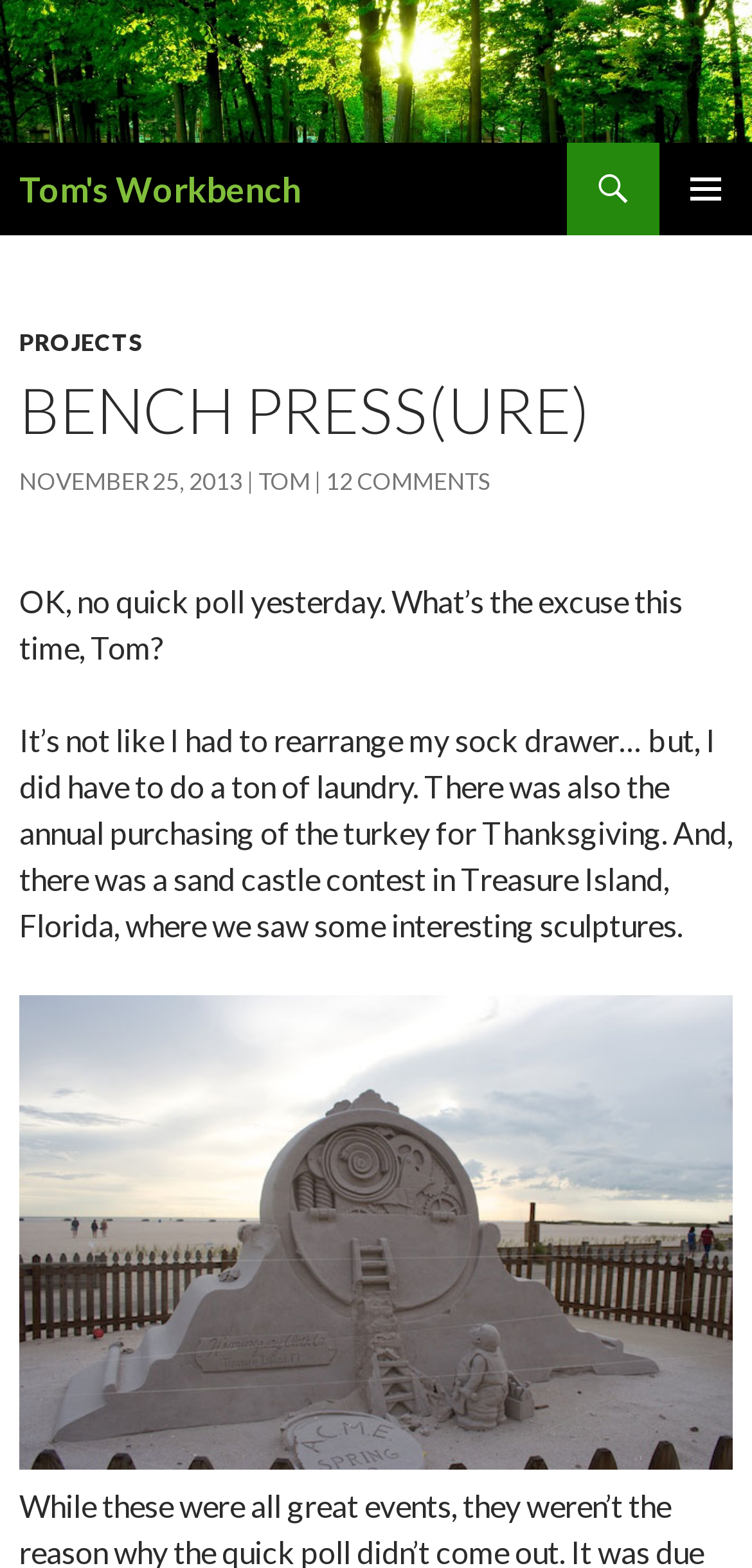What is the name of the author?
Use the screenshot to answer the question with a single word or phrase.

Tom